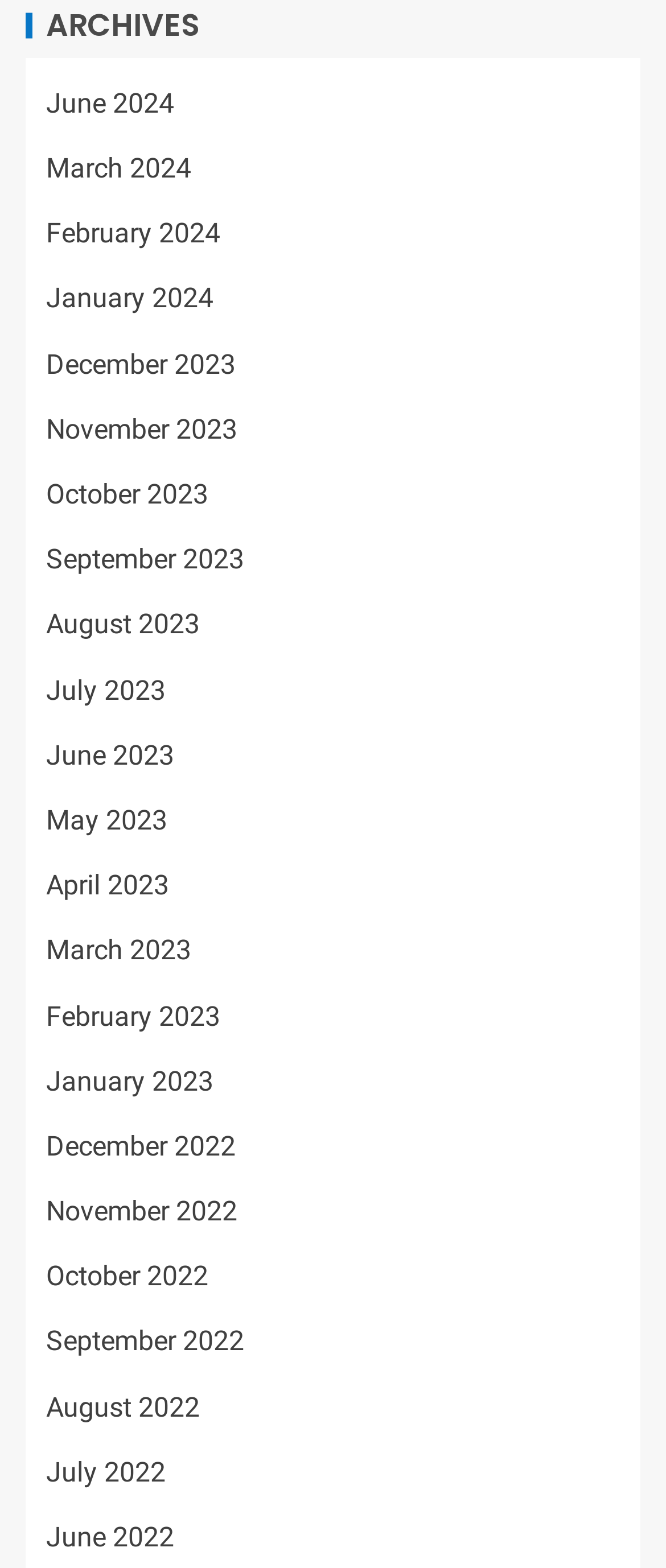Please identify the bounding box coordinates of the element's region that I should click in order to complete the following instruction: "go to March 2023 archives". The bounding box coordinates consist of four float numbers between 0 and 1, i.e., [left, top, right, bottom].

[0.069, 0.596, 0.287, 0.616]